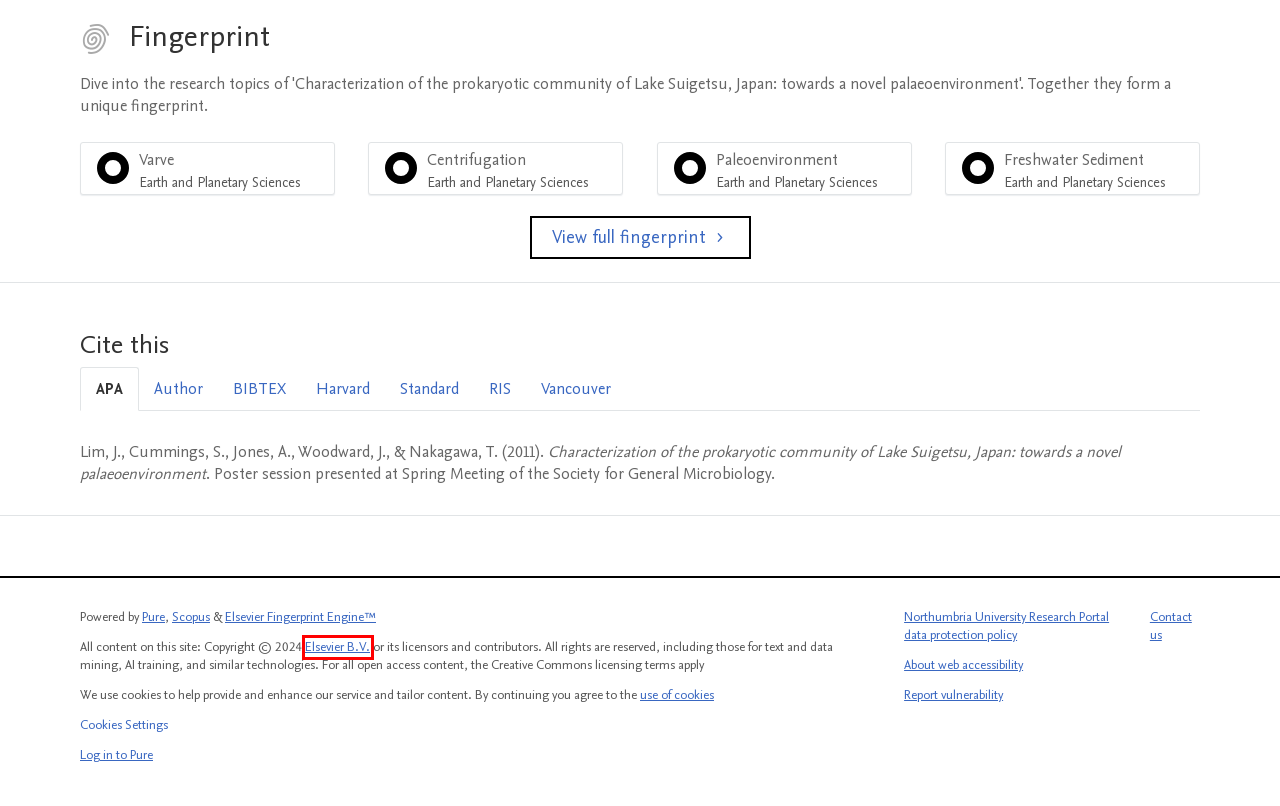Check out the screenshot of a webpage with a red rectangle bounding box. Select the best fitting webpage description that aligns with the new webpage after clicking the element inside the bounding box. Here are the candidates:
A. Amanda Jones
     — Northumbria University Research Portal
B. Pure | The world’s leading RIMS or CRIS | Elsevier
C. Scopus preview -  
Scopus - Welcome to Scopus
D. Northumbria University
     — Northumbria University Research Portal
E. EAE Management and Admin
     — Northumbria University Research Portal
F. Elsevier | 信息分析业务
G. Applied Sciences
     — Northumbria University Research Portal
H. Sign In

F